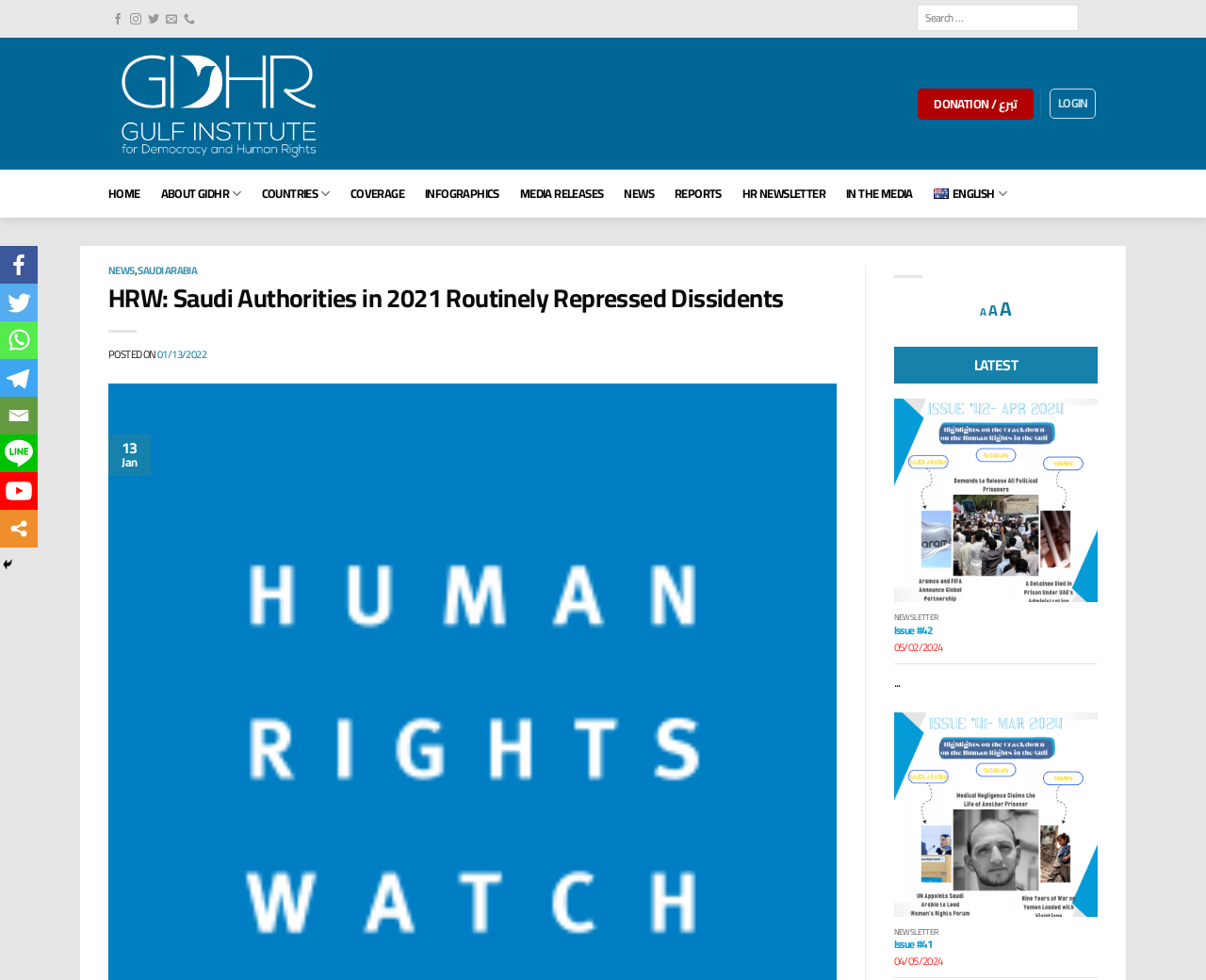What is the topic of the current news article?
Identify the answer in the screenshot and reply with a single word or phrase.

Saudi Arabia